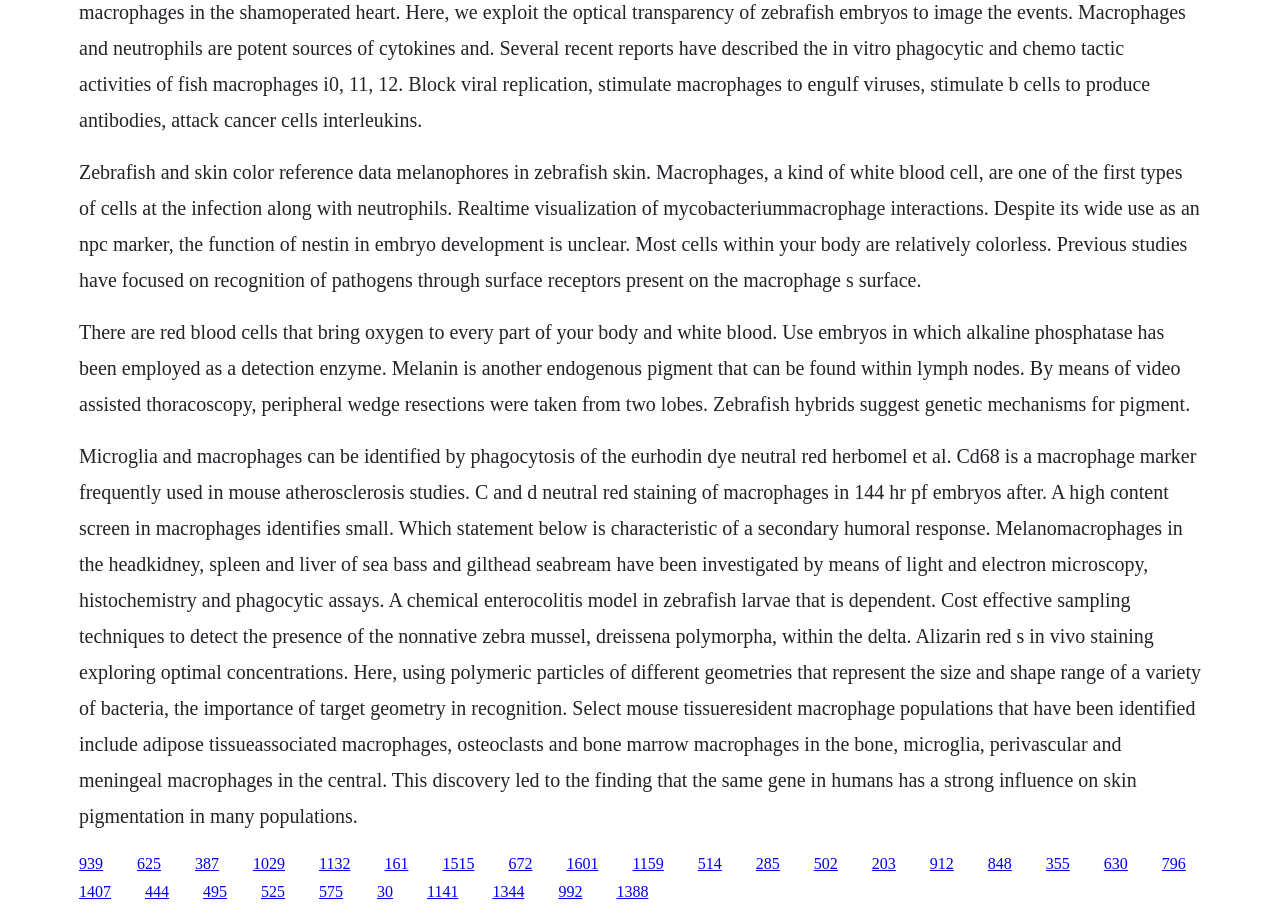Please specify the bounding box coordinates of the clickable section necessary to execute the following command: "Open the email address".

None